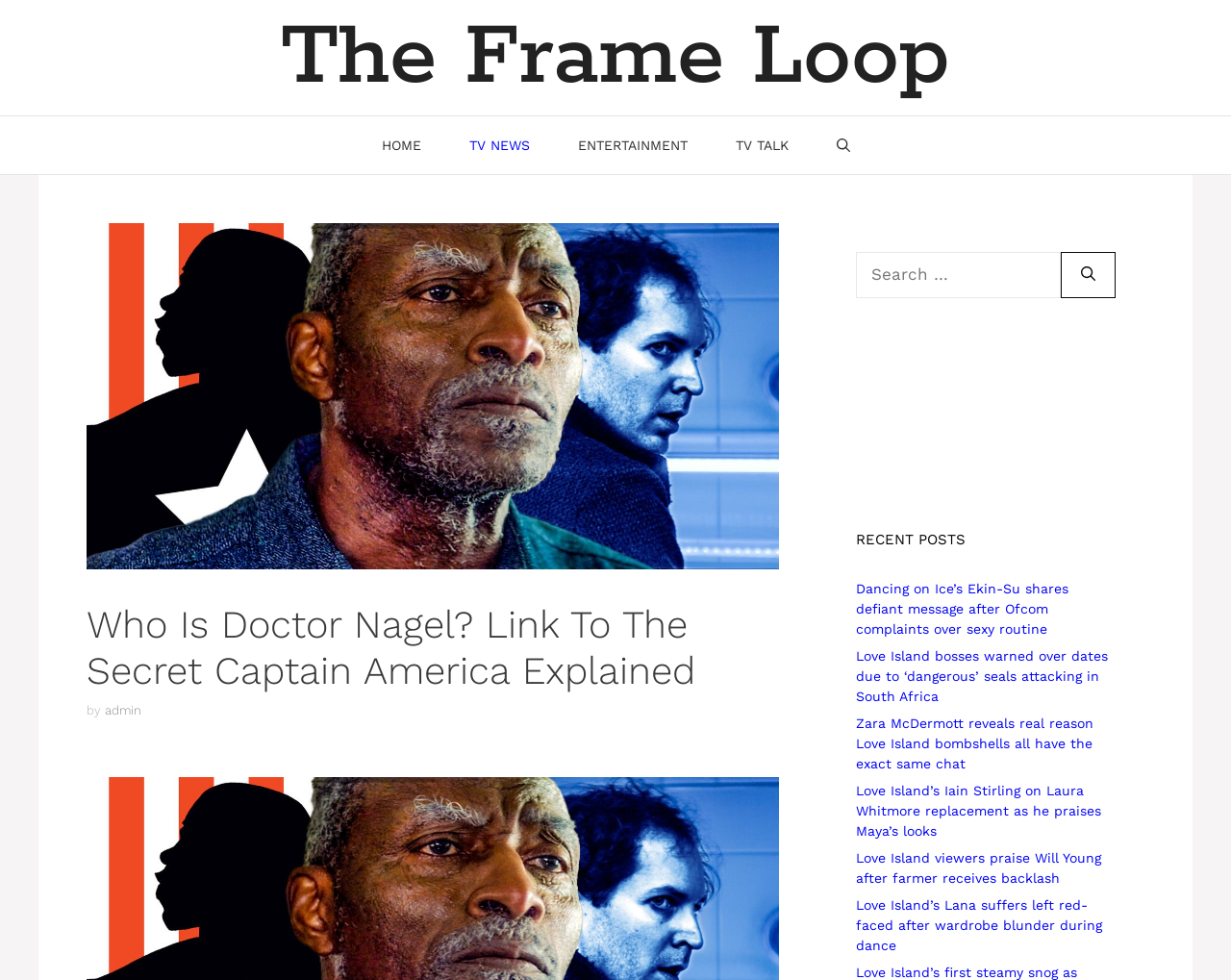Provide your answer to the question using just one word or phrase: What is the name of the website?

The Frame Loop